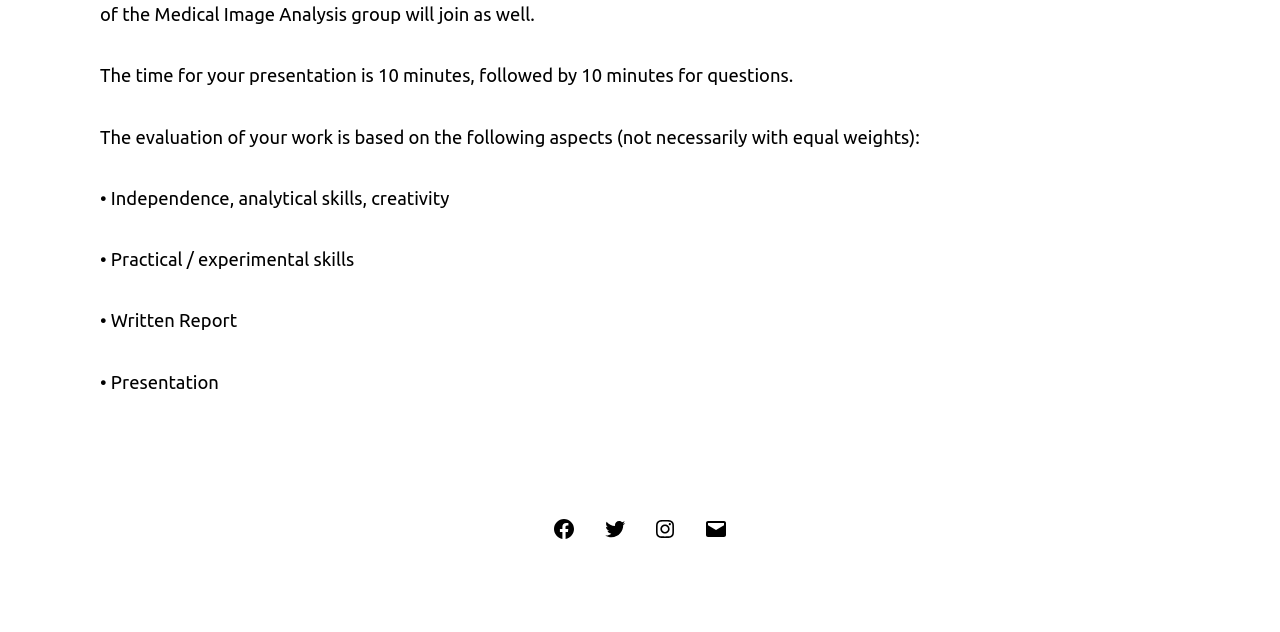Using the information in the image, could you please answer the following question in detail:
What is the last aspect evaluated for a presentation?

The webpage lists the aspects evaluated for a presentation in a specific order, and the last one mentioned is the presentation itself.